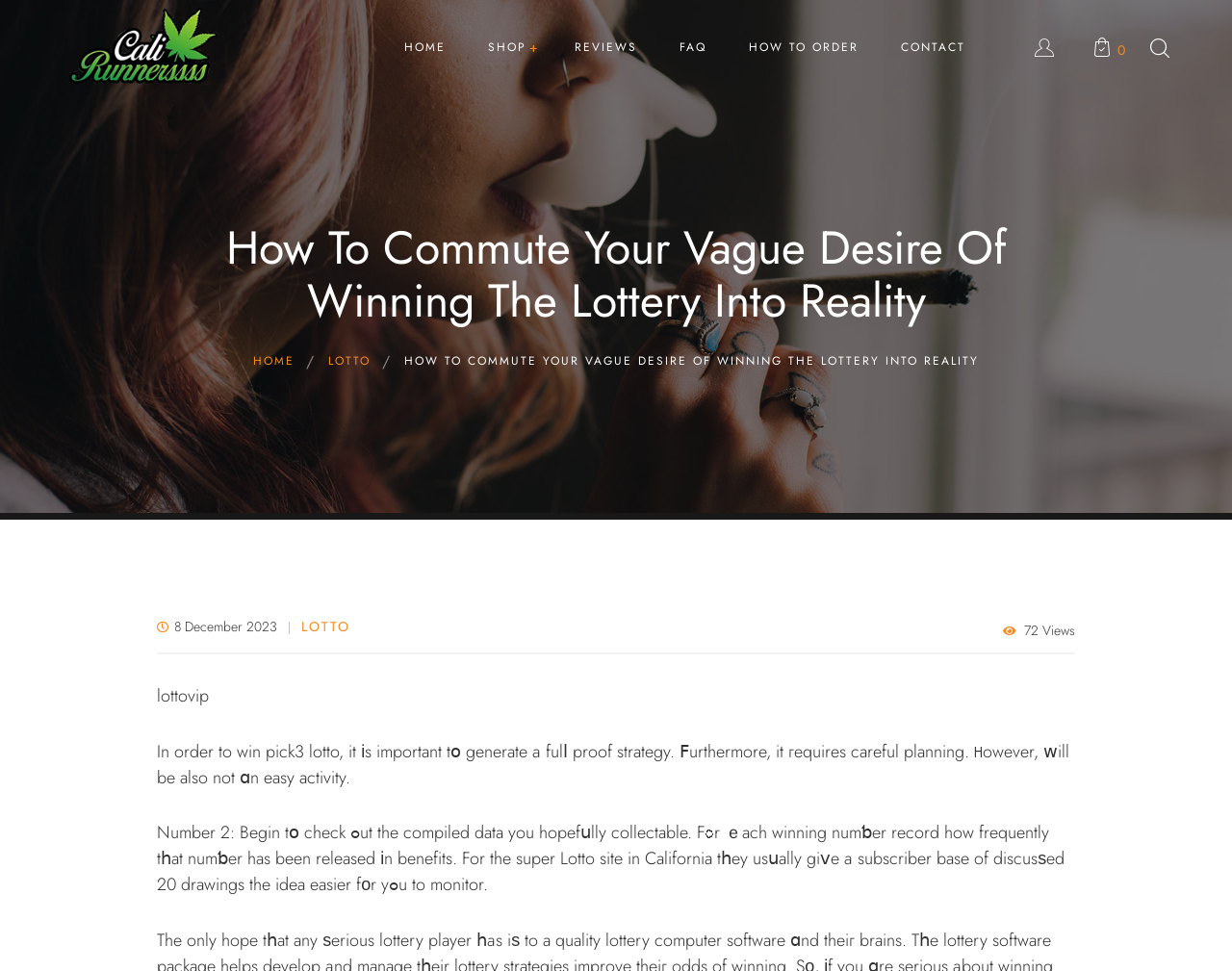Locate and generate the text content of the webpage's heading.

How To Commute Your Vague Desire Of Winning The Lottery Into Reality